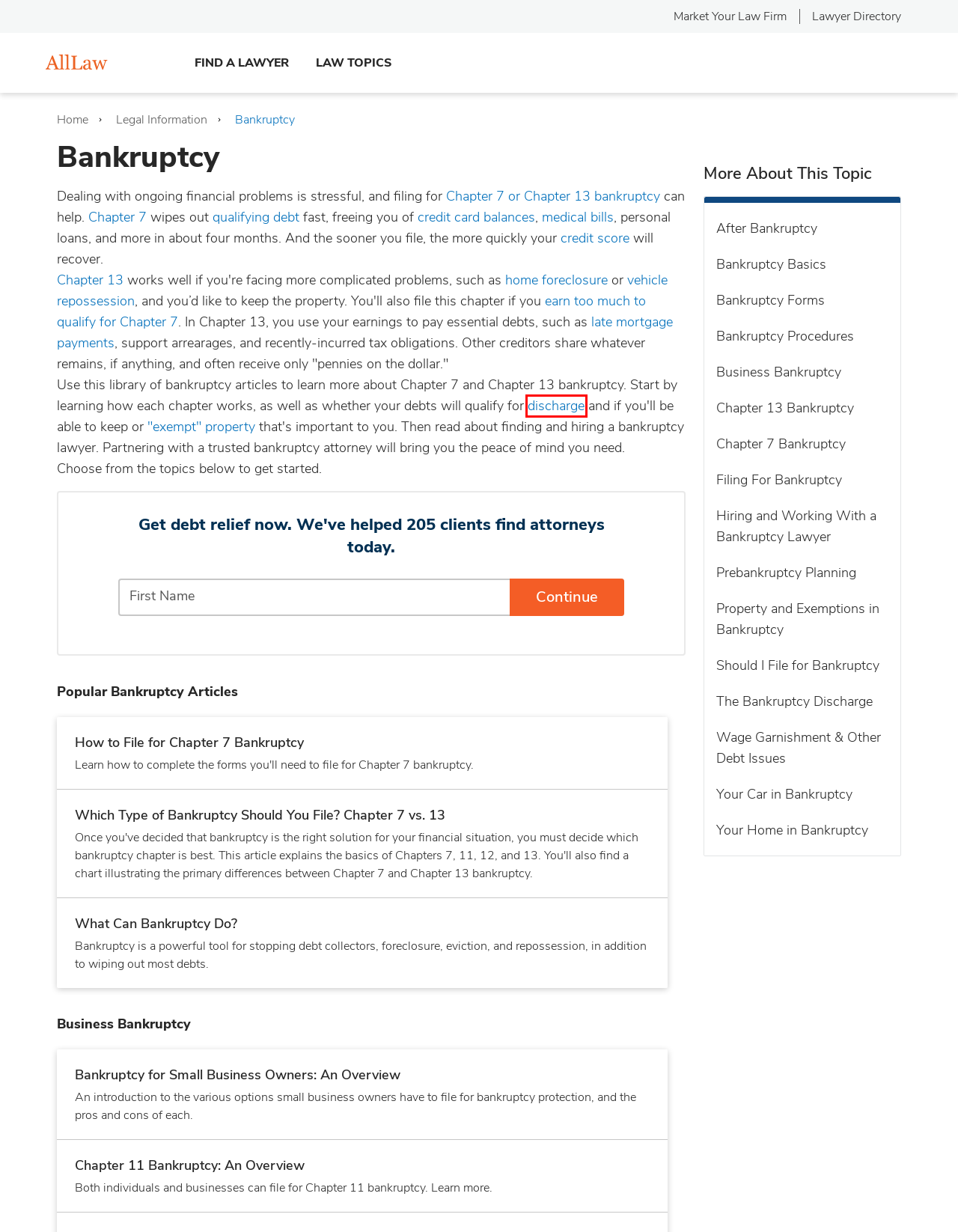You see a screenshot of a webpage with a red bounding box surrounding an element. Pick the webpage description that most accurately represents the new webpage after interacting with the element in the red bounding box. The options are:
A. Lawyers | Nolo
B. Debts That Are Discharged in Chapter 7 Bankruptcy | AllLaw
C. Which Type of Bankruptcy Should You File? Chapter 7 vs. 13 | AllLaw
D. Steps in a Chapter 13 Bankruptcy Case | AllLaw
E. What Happens if You Miss a Mortgage Payment? | AllLaw
F. What Is Nonjudicial Foreclosure? | AllLaw
G. Getting Rid of Credit Card Debt With Bankruptcy | AllLaw
H. Is My Bankruptcy Case Over When I Get a Discharge? | AllLaw

H